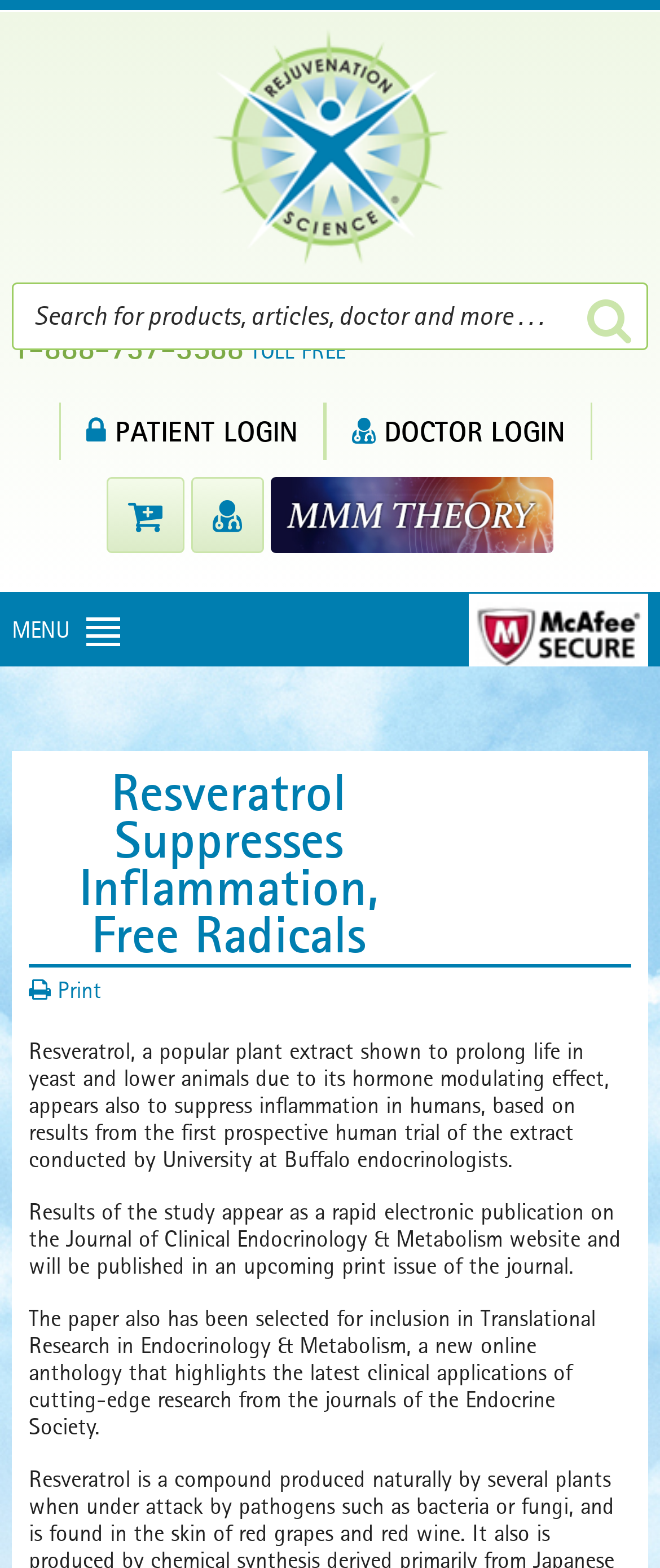Respond to the question with just a single word or phrase: 
Can users print the article?

Yes